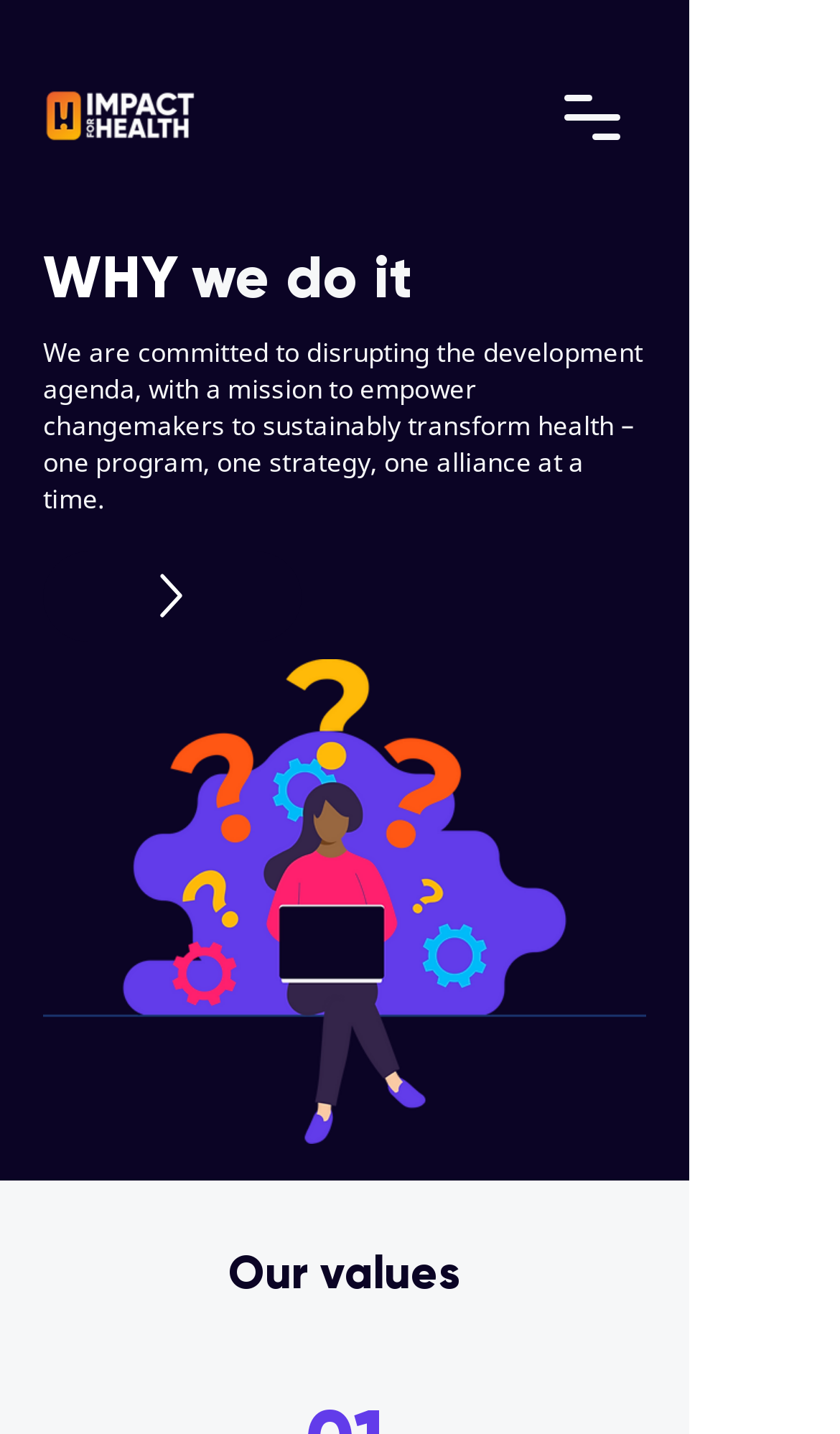Give a one-word or short-phrase answer to the following question: 
How many headings are on the webpage?

3